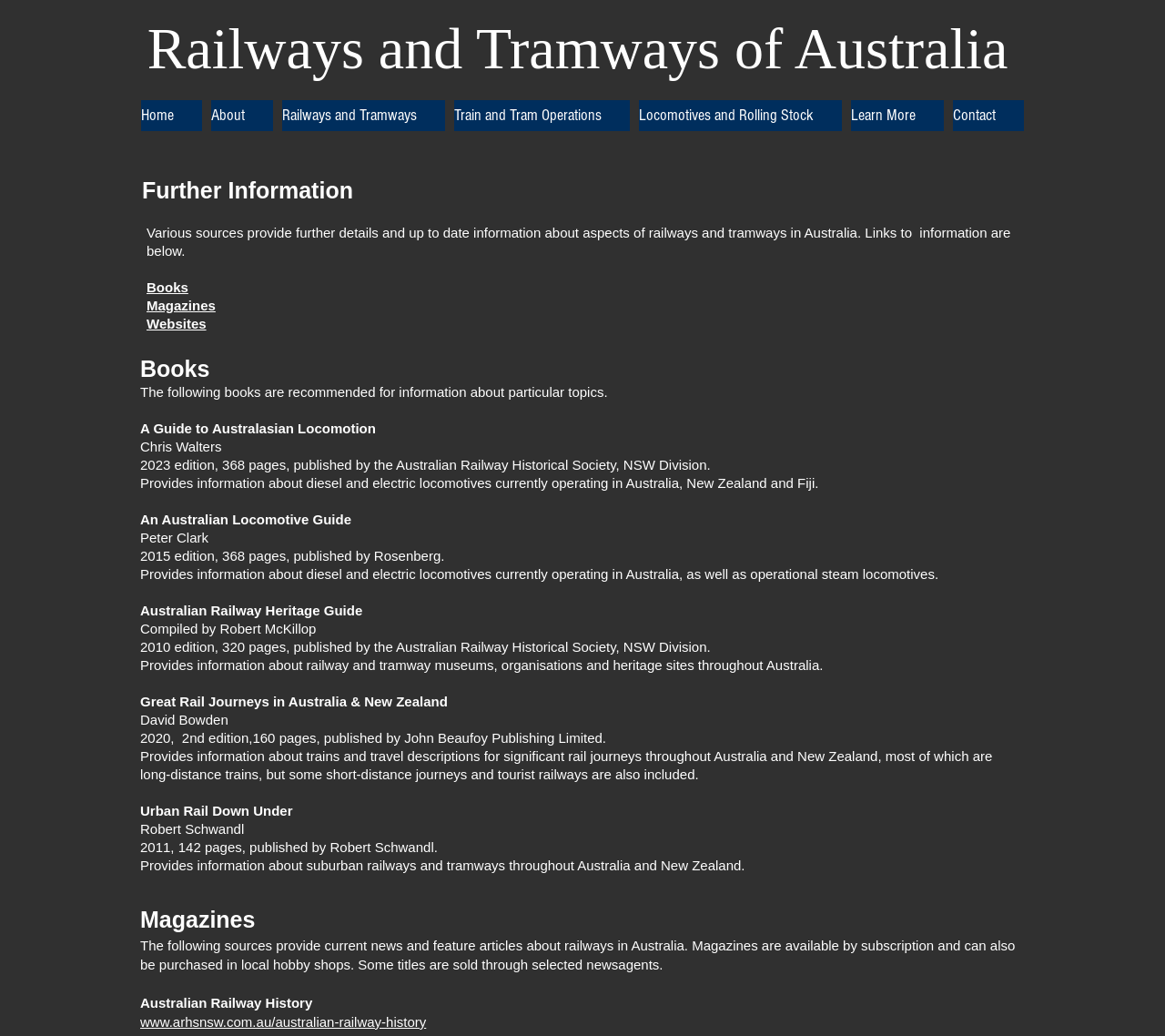Generate a thorough description of the webpage.

The webpage is about railways and tramways in Australia, providing further information and resources on the topic. At the top, there is a heading "Railways and Tramways of Australia" followed by a navigation menu with links to "Home", "About", "Railways and Tramways", "Train and Tram Operations", "Locomotives and Rolling Stock", "Learn More", and "Contact".

Below the navigation menu, there is a section titled "Further Information" which explains that various sources provide details and up-to-date information about aspects of railways and tramways in Australia. This section is divided into three sub-sections: "Books", "Magazines", and "Websites".

In the "Books" section, there are four book recommendations with their authors, publication years, and brief descriptions. The books provide information about diesel and electric locomotives, railway and tramway museums, and significant rail journeys throughout Australia and New Zealand.

The "Magazines" section lists a magazine titled "Australian Railway History" with a brief description and a link to its website. The section explains that magazines are available by subscription and can also be purchased in local hobby shops or selected newsagents.

Throughout the webpage, there are no images, but there are several links to external websites and resources. The overall structure of the webpage is organized, with clear headings and concise text, making it easy to navigate and find relevant information.